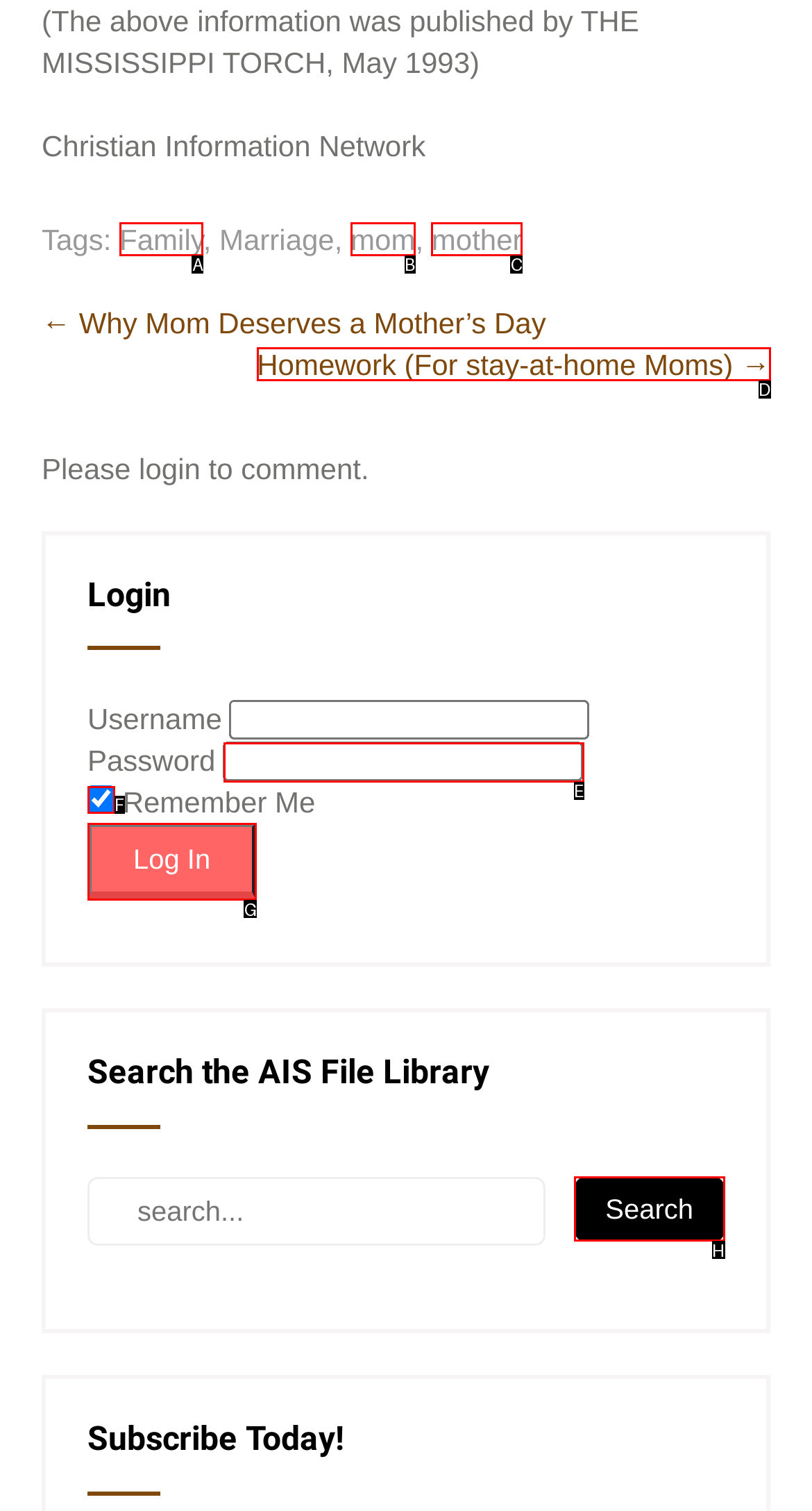Decide which letter you need to select to fulfill the task: Click on the 'Log In' button
Answer with the letter that matches the correct option directly.

G